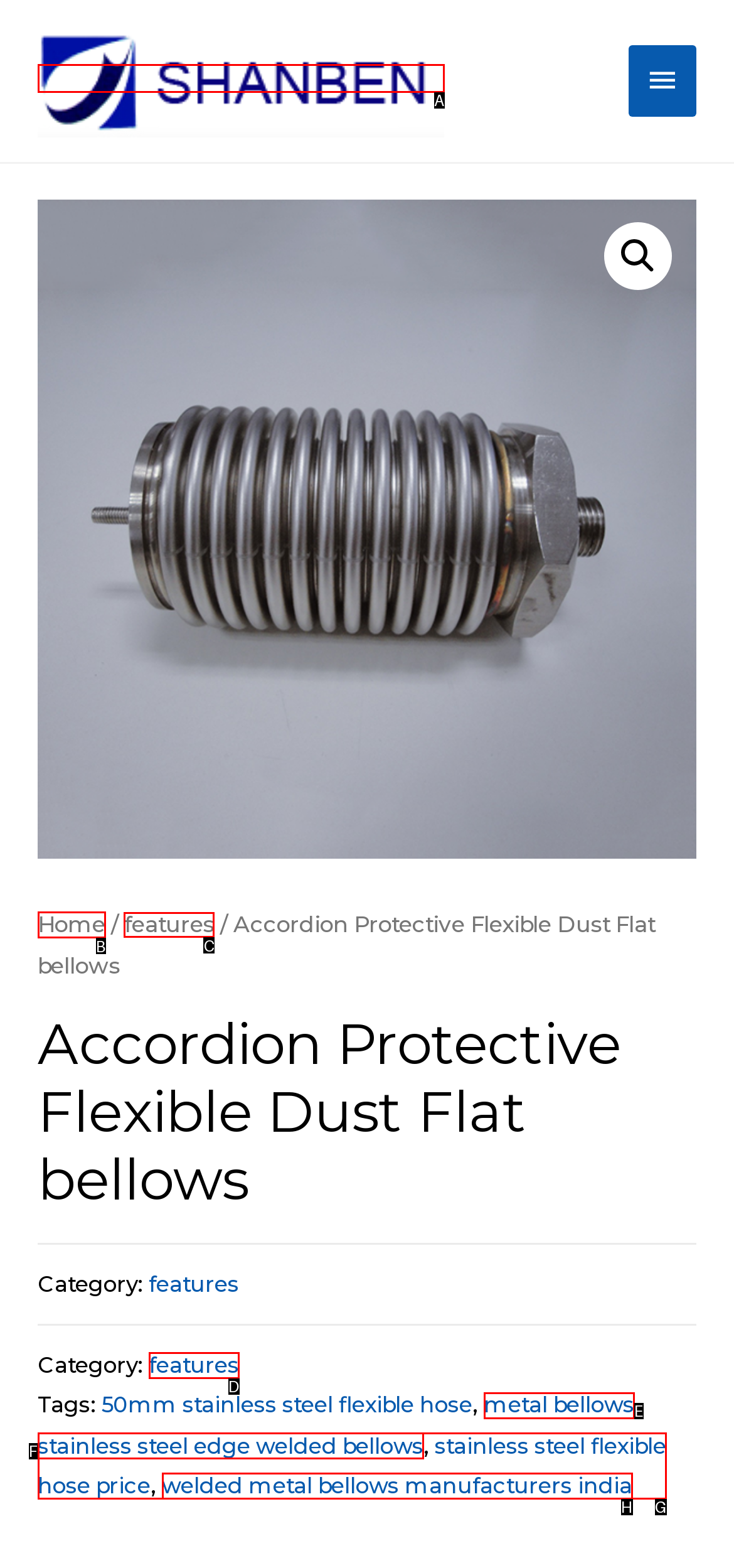Select the correct option from the given choices to perform this task: Click on 'Why does the Fire Department come when I call for an ambulance?'. Provide the letter of that option.

None